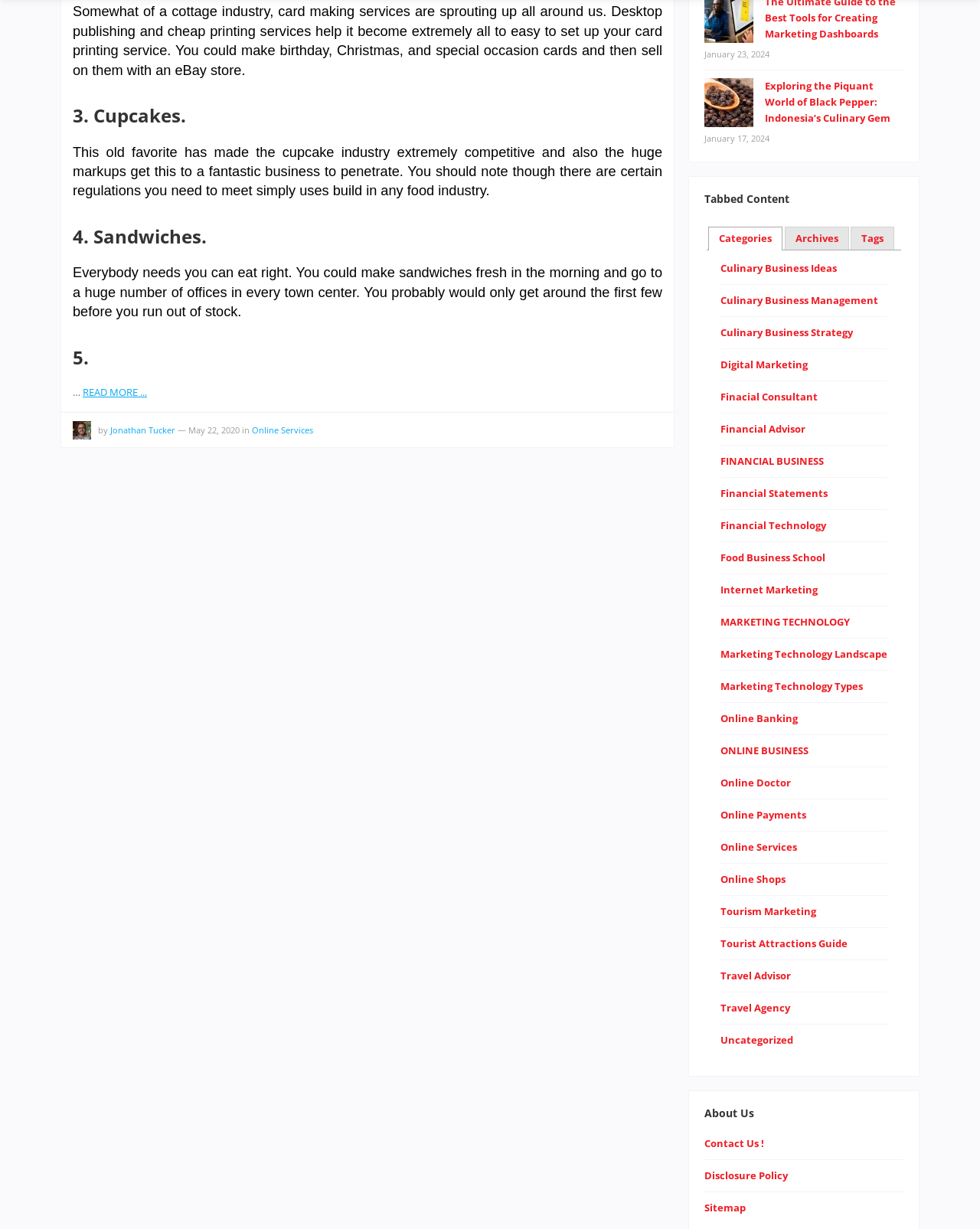Please find and report the bounding box coordinates of the element to click in order to perform the following action: "Click the 'READ MORE...' link". The coordinates should be expressed as four float numbers between 0 and 1, in the format [left, top, right, bottom].

[0.084, 0.313, 0.15, 0.324]